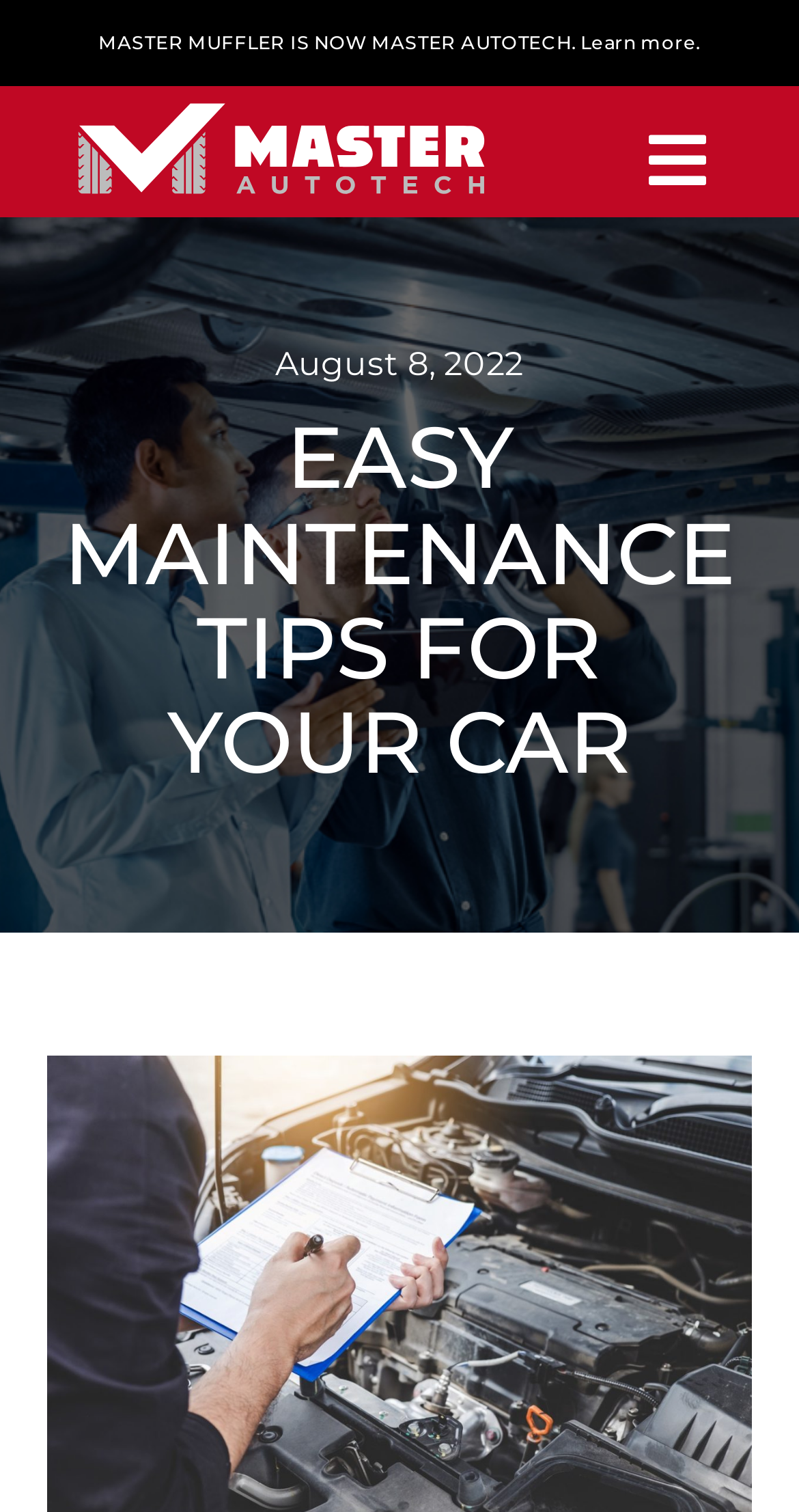Locate the bounding box for the described UI element: "Toggle Navigation". Ensure the coordinates are four float numbers between 0 and 1, formatted as [left, top, right, bottom].

[0.755, 0.057, 0.94, 0.144]